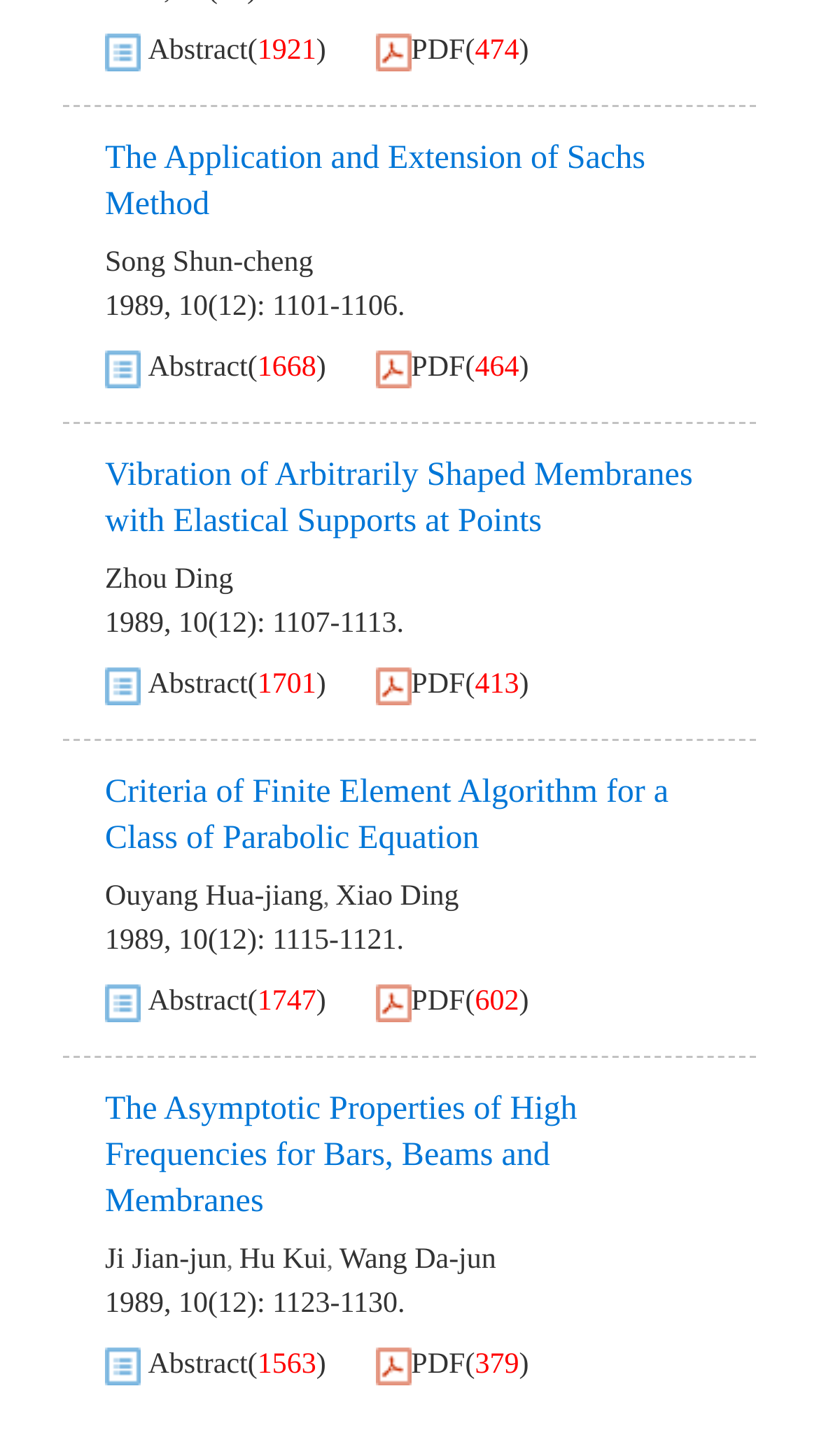What is the format of the fifth article?
Analyze the image and provide a thorough answer to the question.

I found the format of the fifth article by looking at the link element with the text 'PDF' at coordinates [0.502, 0.457, 0.568, 0.486].